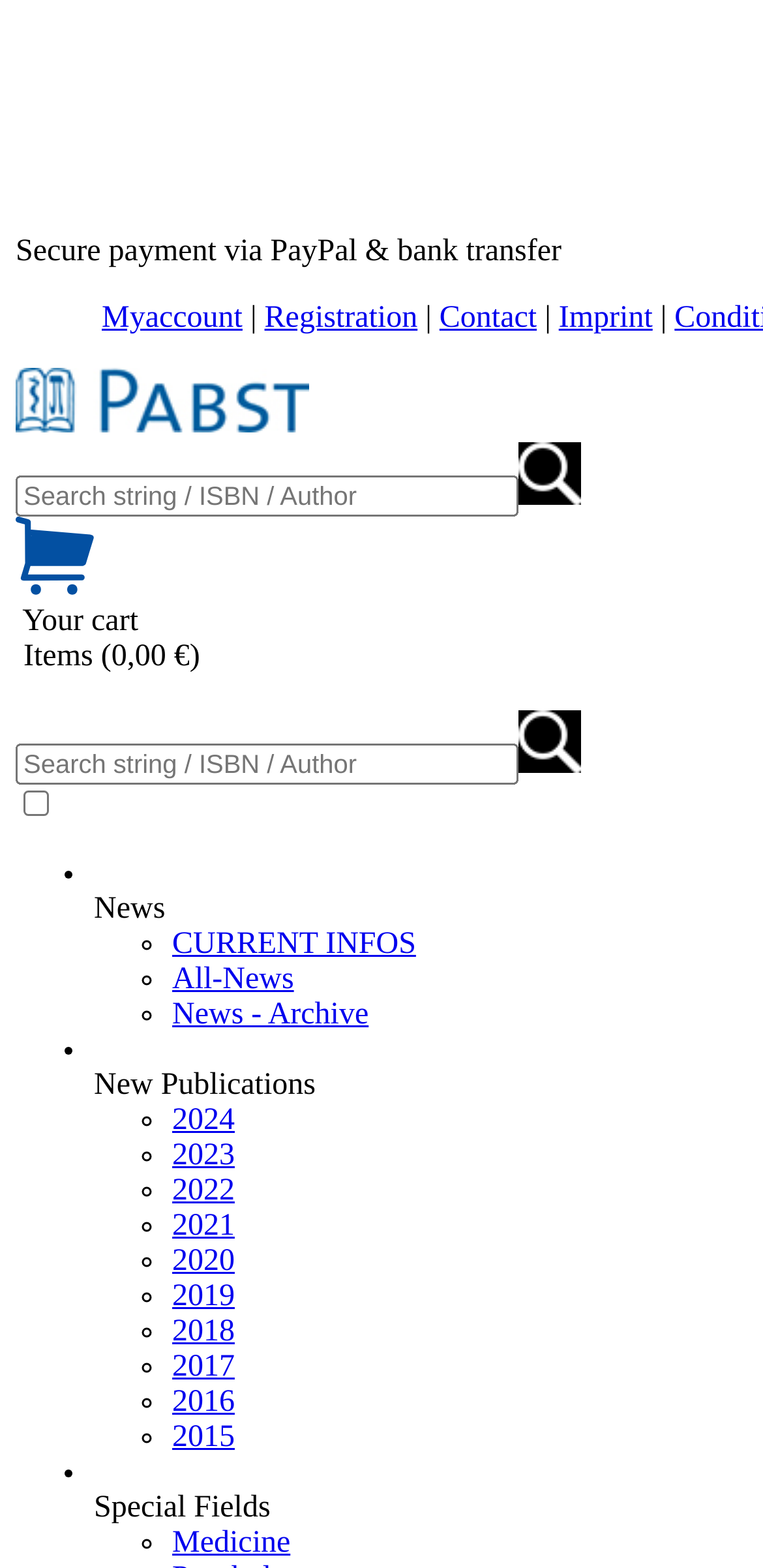Use the information in the screenshot to answer the question comprehensively: What is the purpose of the textbox?

The textbox is labeled 'Search string / ISBN / Author' and is accompanied by a search button, suggesting that it is used to search for books or authors on the website.